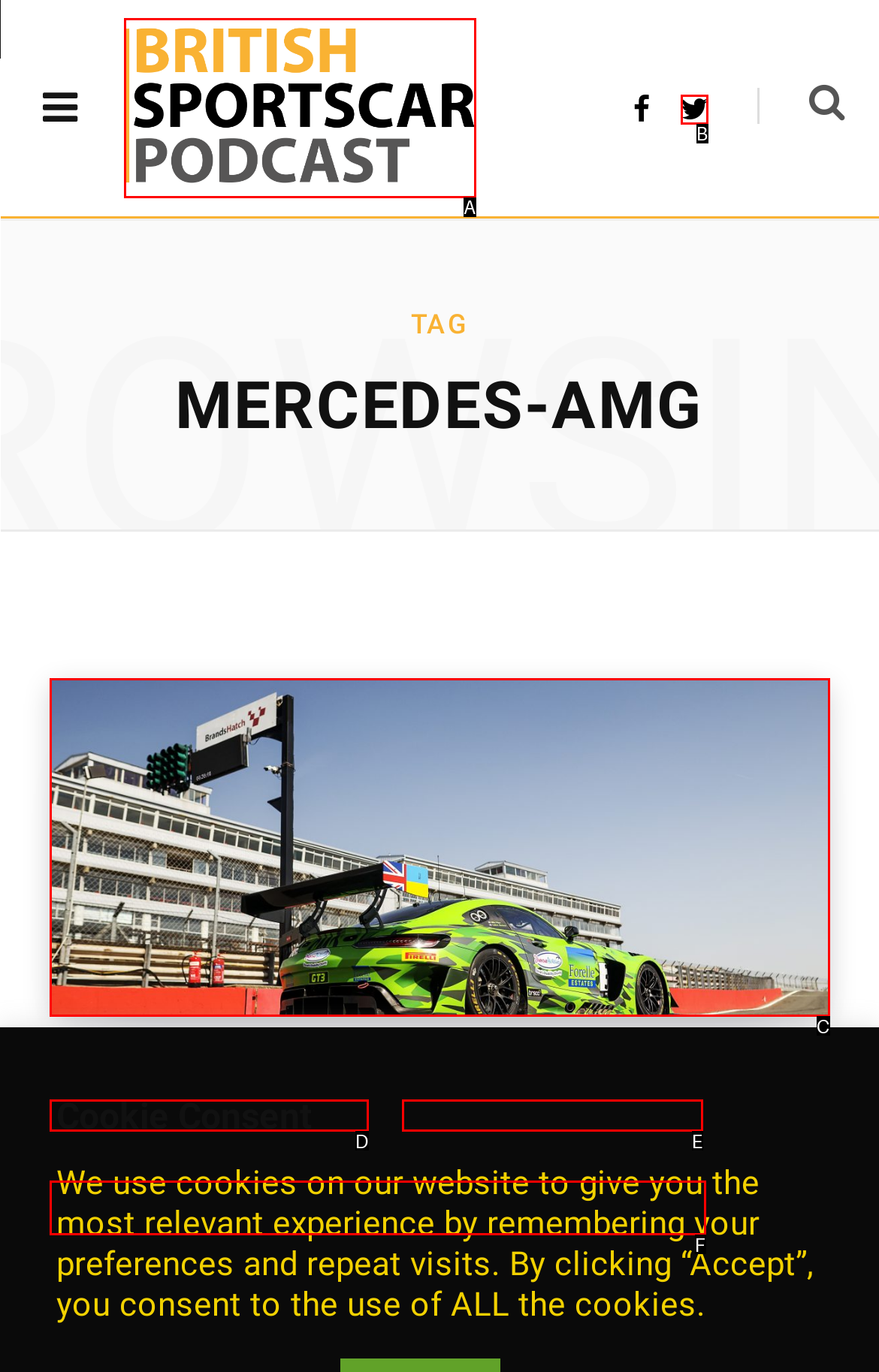Based on the provided element description: Brands Hatch 2023, identify the best matching HTML element. Respond with the corresponding letter from the options shown.

D